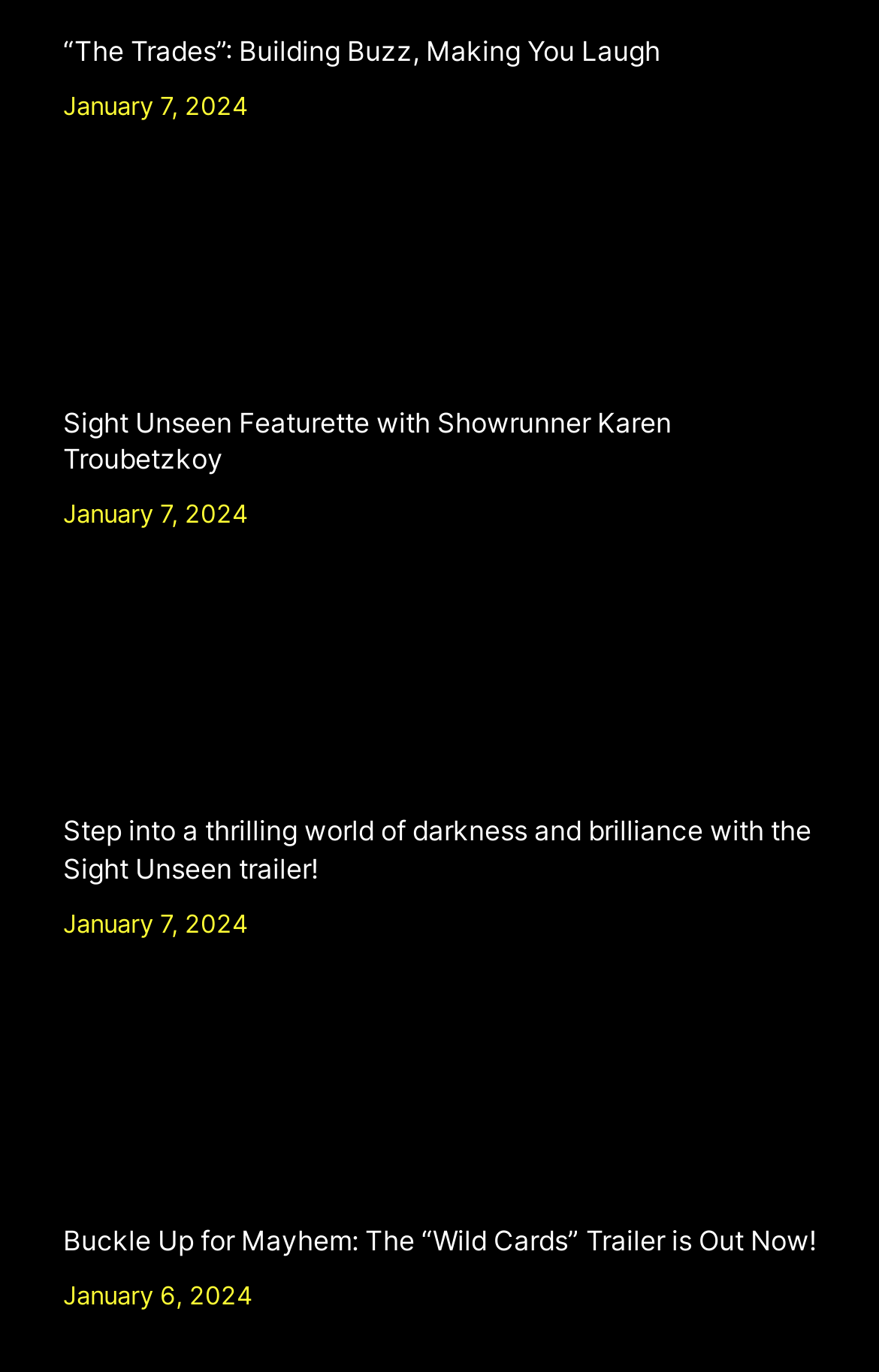What is the date of the latest article?
Please use the image to deliver a detailed and complete answer.

I found three static text elements with dates: January 7, 2024, January 7, 2024, and January 6, 2024. The latest date is January 7, 2024, which appears twice.